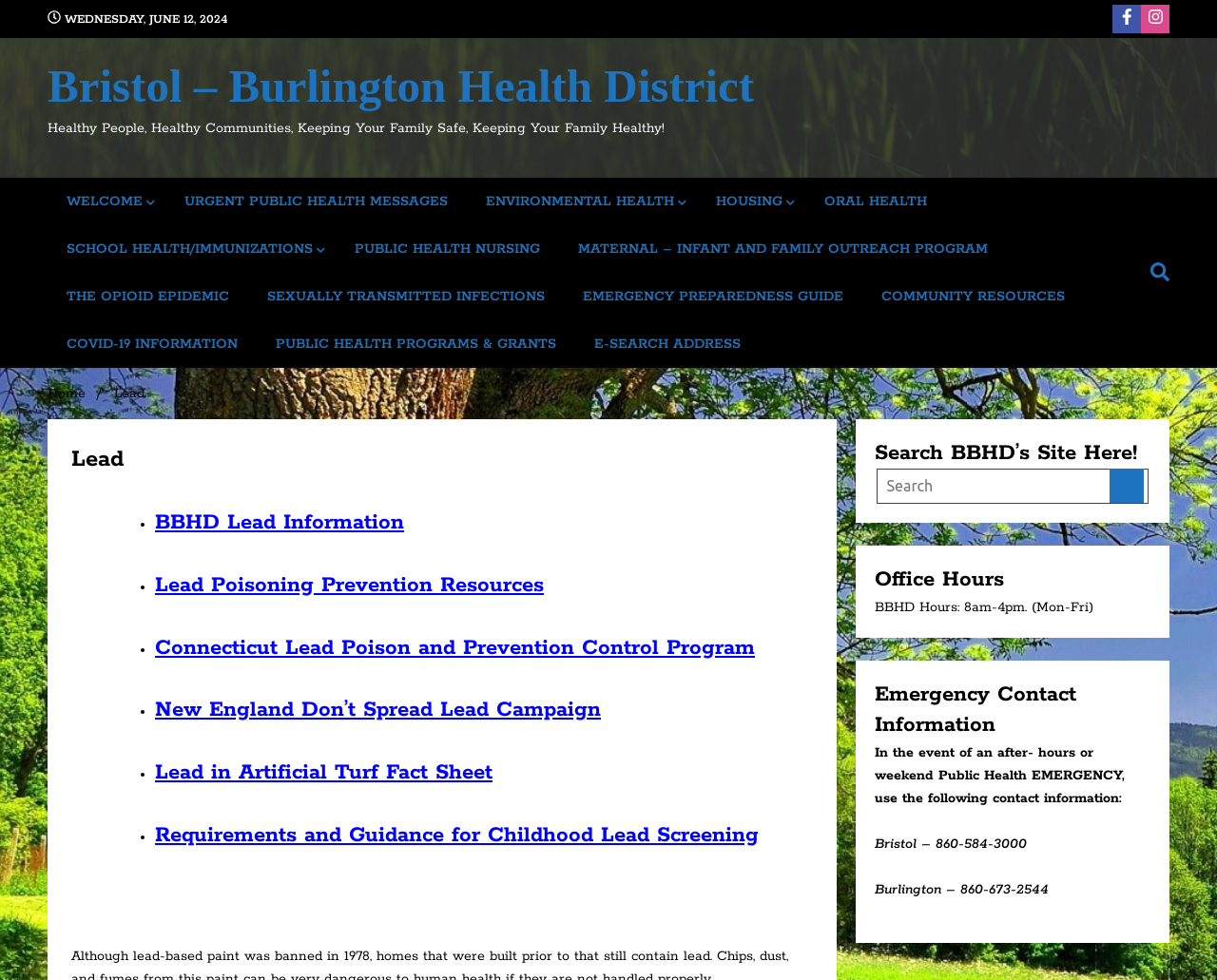What is the main title displayed on this webpage?

Bristol – Burlington Health District